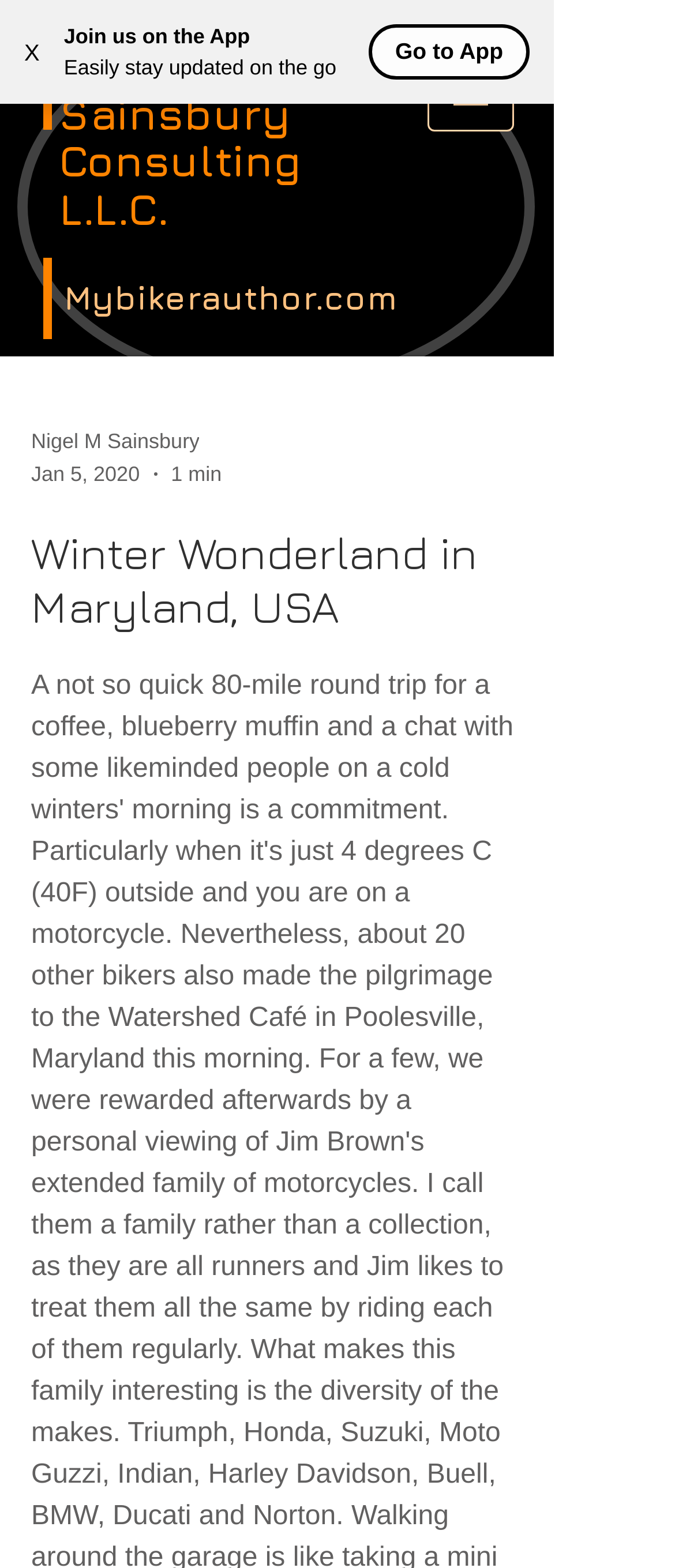Answer with a single word or phrase: 
What is the URL of the author's website?

Mybikerauthor.com